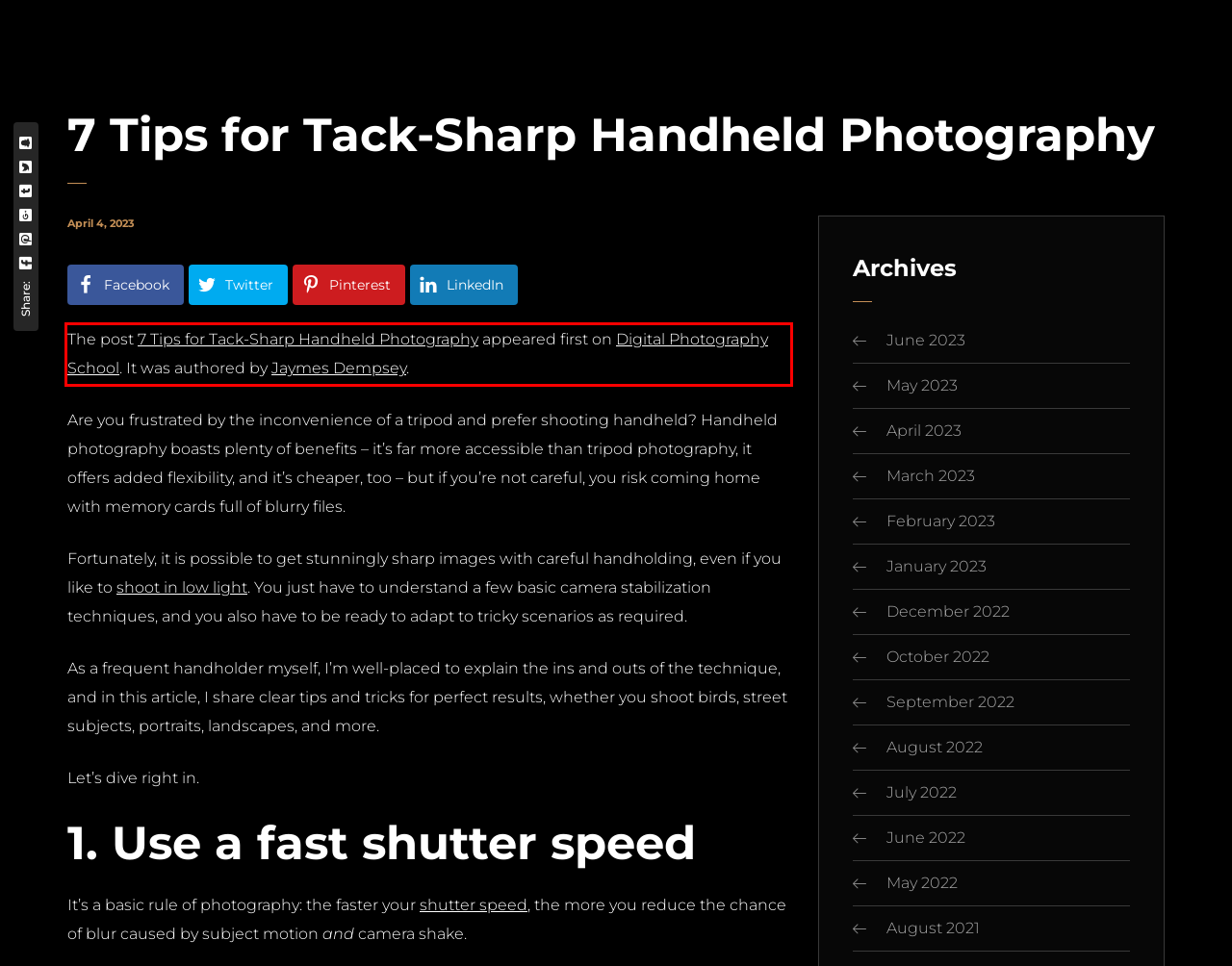In the given screenshot, locate the red bounding box and extract the text content from within it.

The post 7 Tips for Tack-Sharp Handheld Photography appeared first on Digital Photography School. It was authored by Jaymes Dempsey.